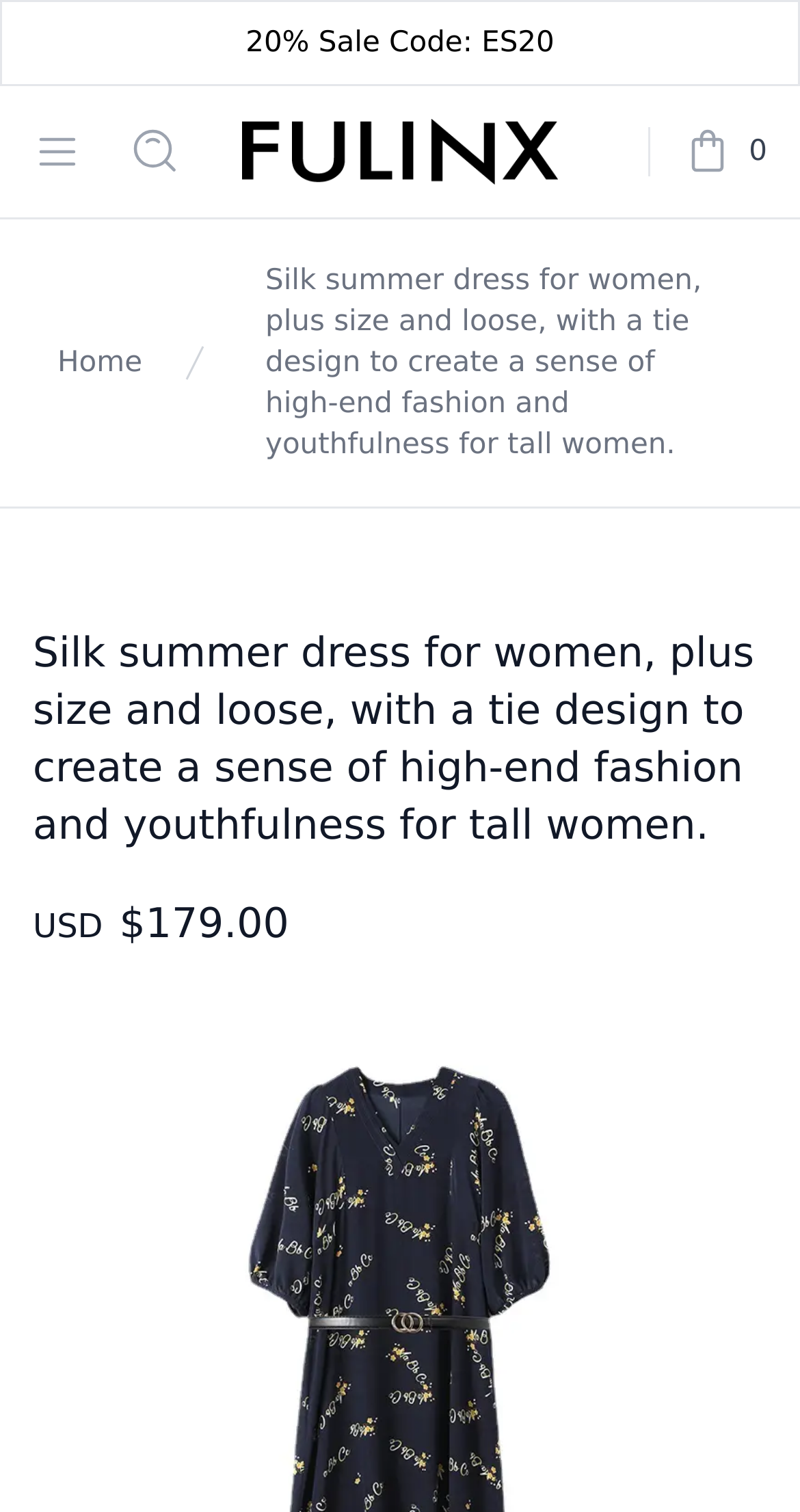Examine the screenshot and answer the question in as much detail as possible: What is the type of dress being sold?

The type of dress being sold can be inferred from the product description, which mentions 'Silk summer dress for women, plus size and loose, with a tie design...'.